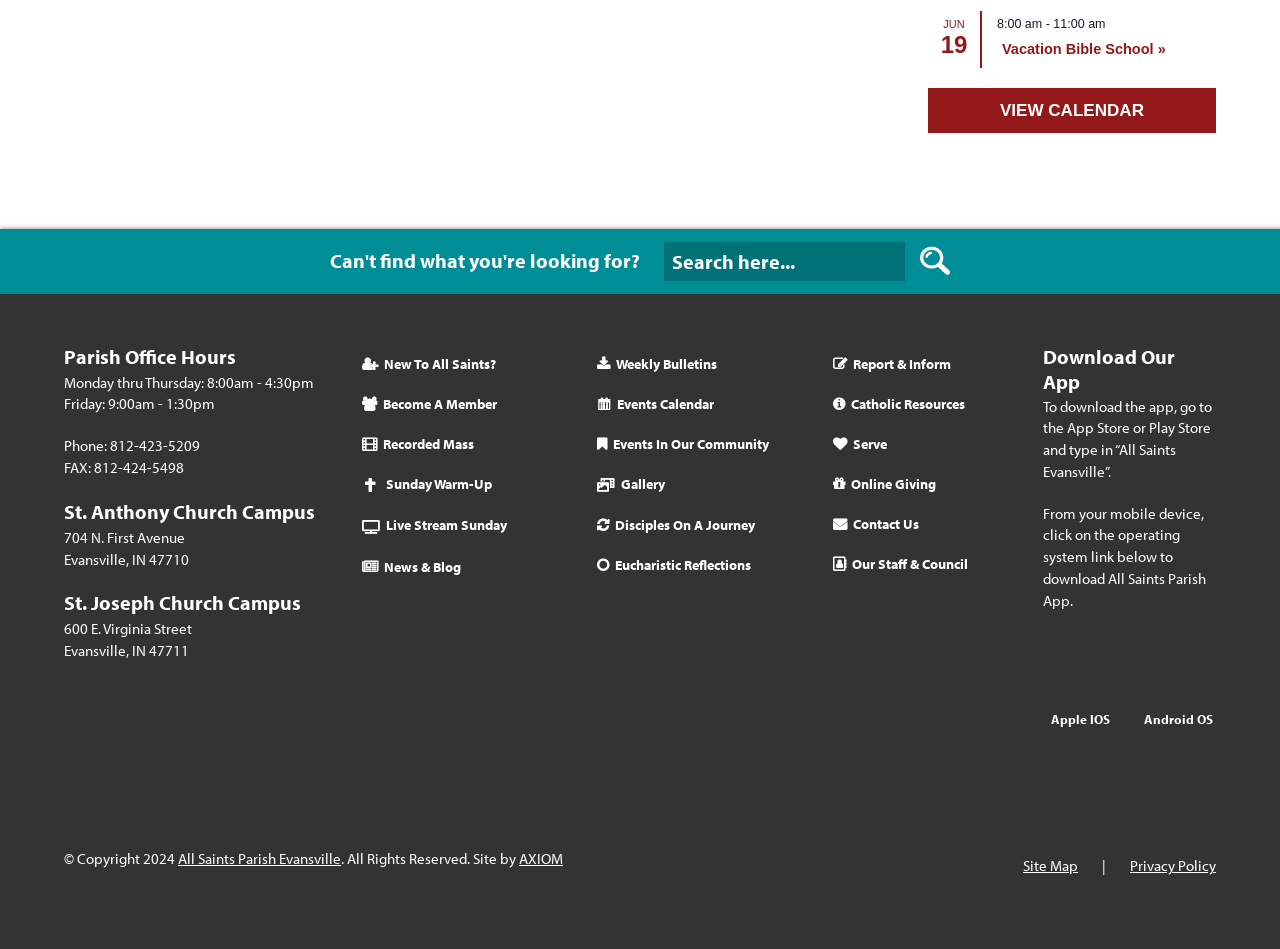Identify the bounding box coordinates necessary to click and complete the given instruction: "Contact us".

[0.643, 0.531, 0.815, 0.573]